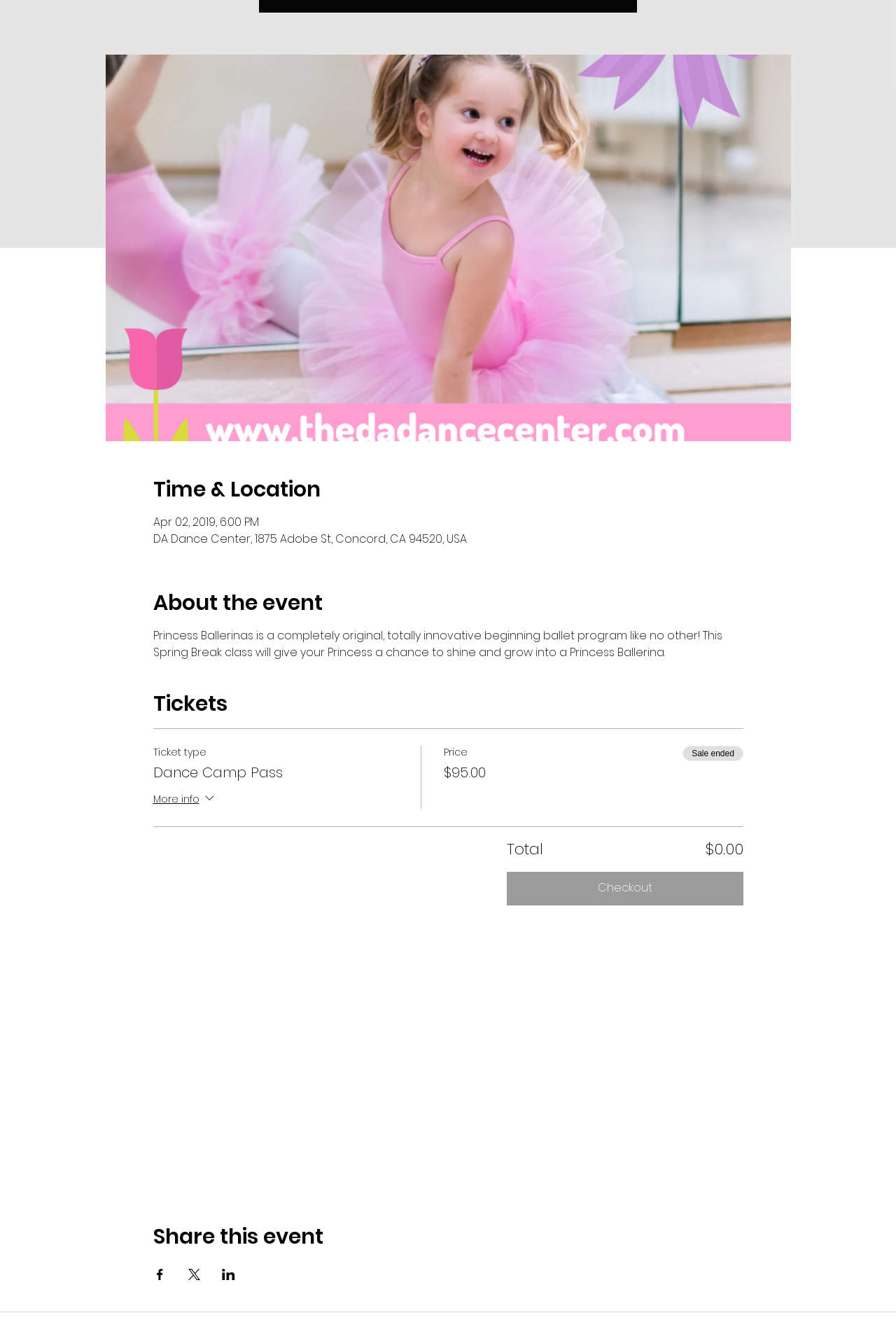Identify the bounding box coordinates for the UI element described as follows: More info. Use the format (top-left x, top-left y, bottom-right x, bottom-right y) and ensure all values are floating point numbers between 0 and 1.

[0.171, 0.596, 0.242, 0.61]